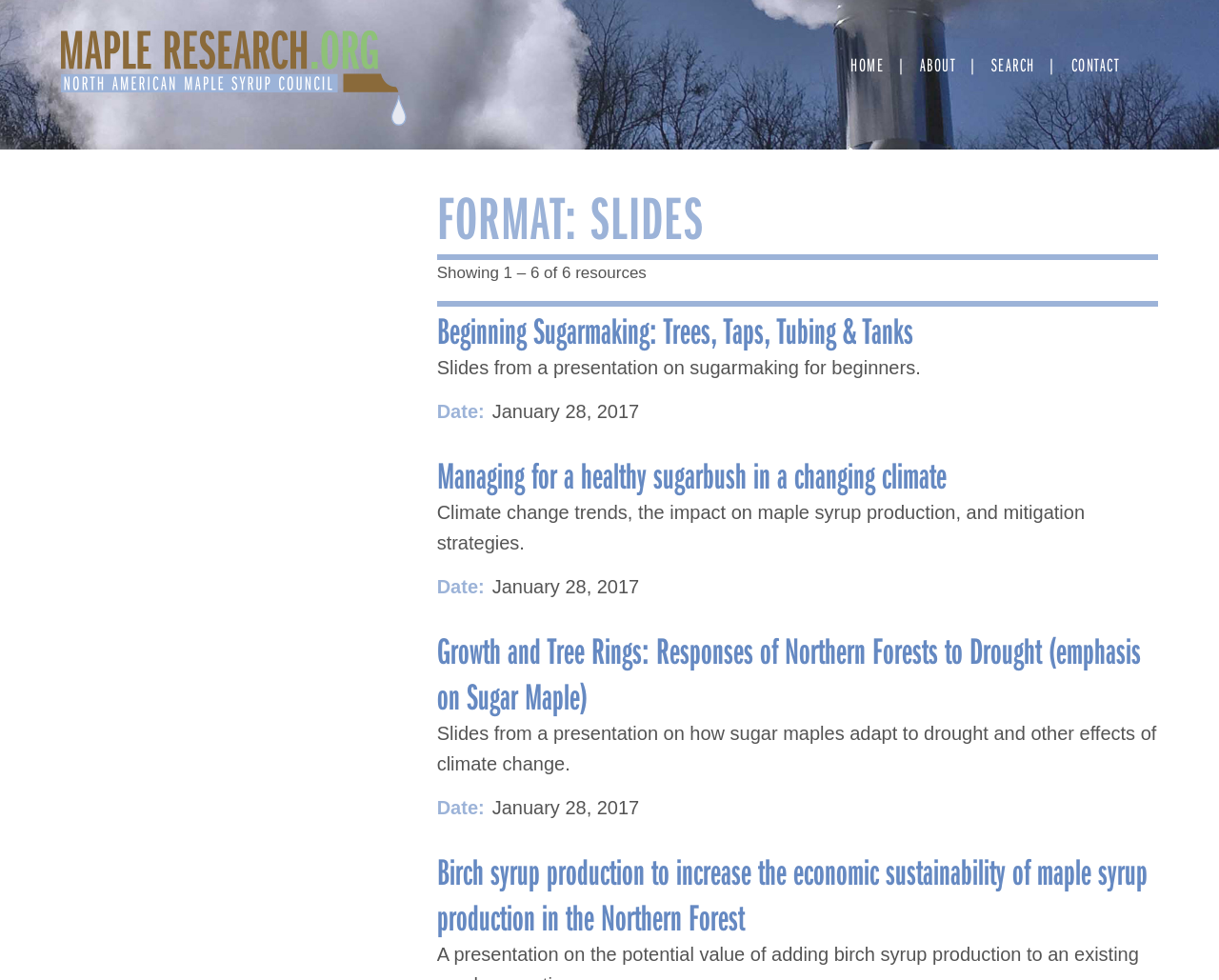Please provide a comprehensive answer to the question based on the screenshot: What is the format of the resources shown?

The format of the resources shown on this webpage is SLIDES, as indicated by the heading 'FORMAT: SLIDES' at the top of the page.